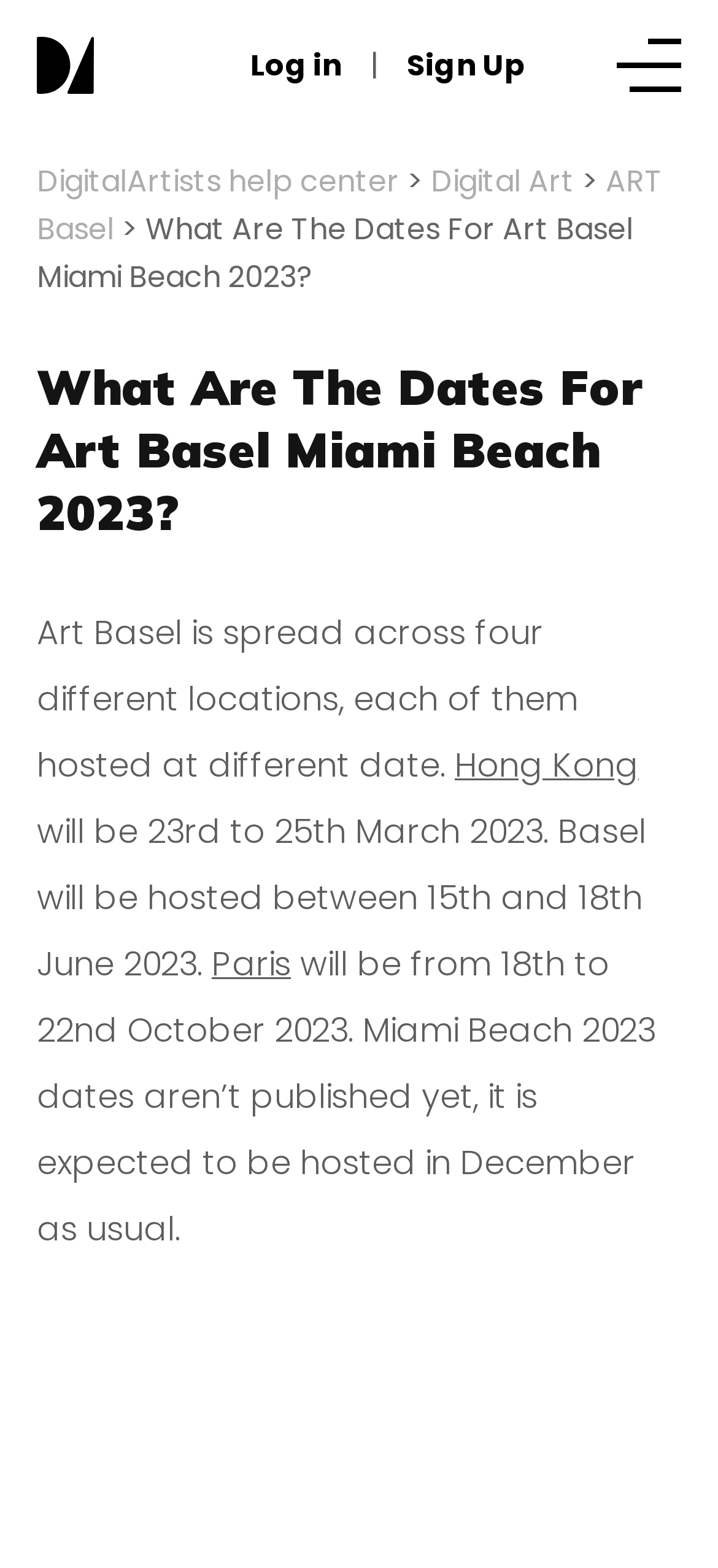Can you provide the bounding box coordinates for the element that should be clicked to implement the instruction: "Go to Health"?

None